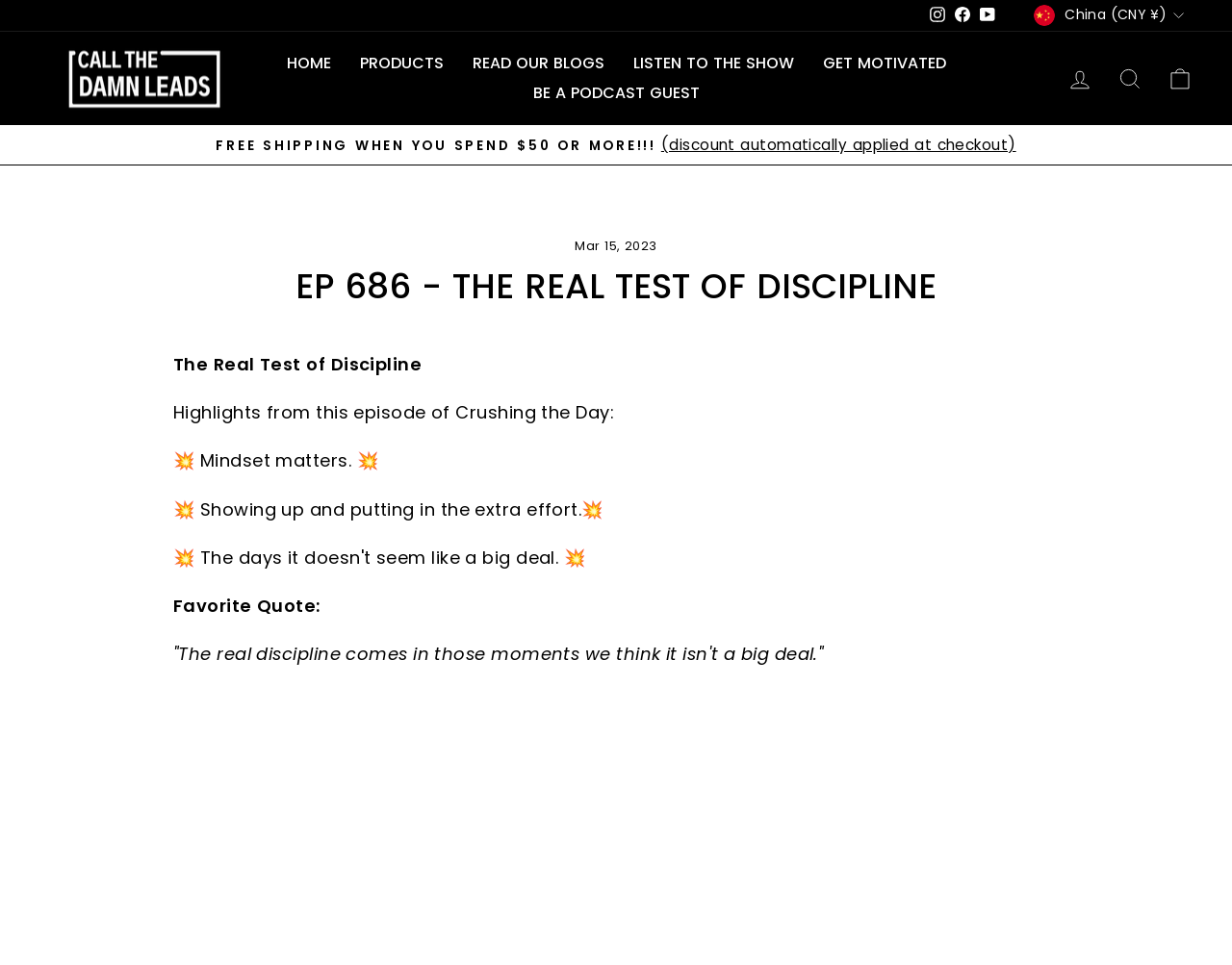What is the date mentioned on the webpage?
From the image, respond with a single word or phrase.

Mar 15, 2023